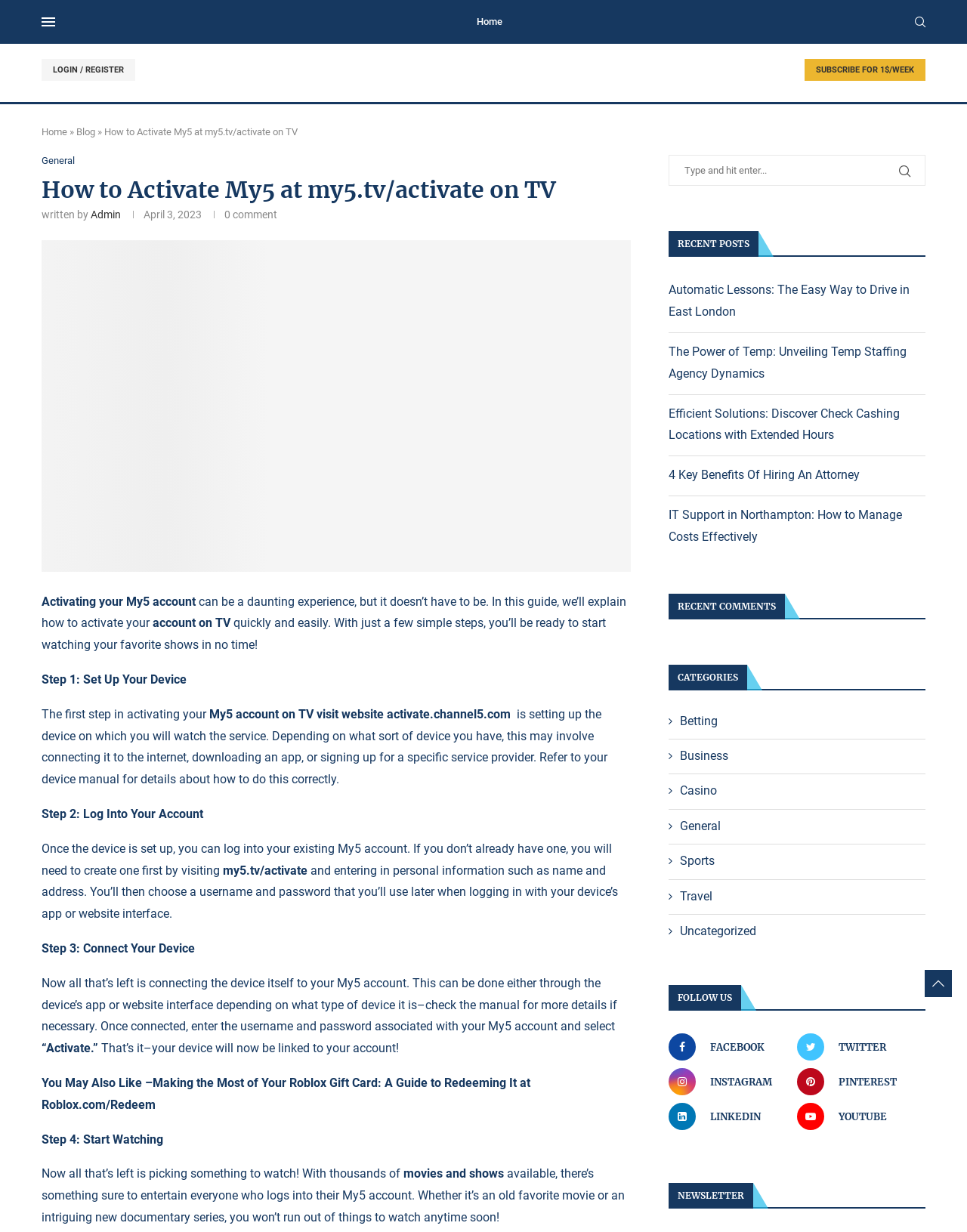What is the first step in activating a My5 account on TV?
Offer a detailed and exhaustive answer to the question.

The first step in activating a My5 account on TV is setting up the device on which you will watch the service, as mentioned in the 'Step 1: Set Up Your Device' section of the webpage.